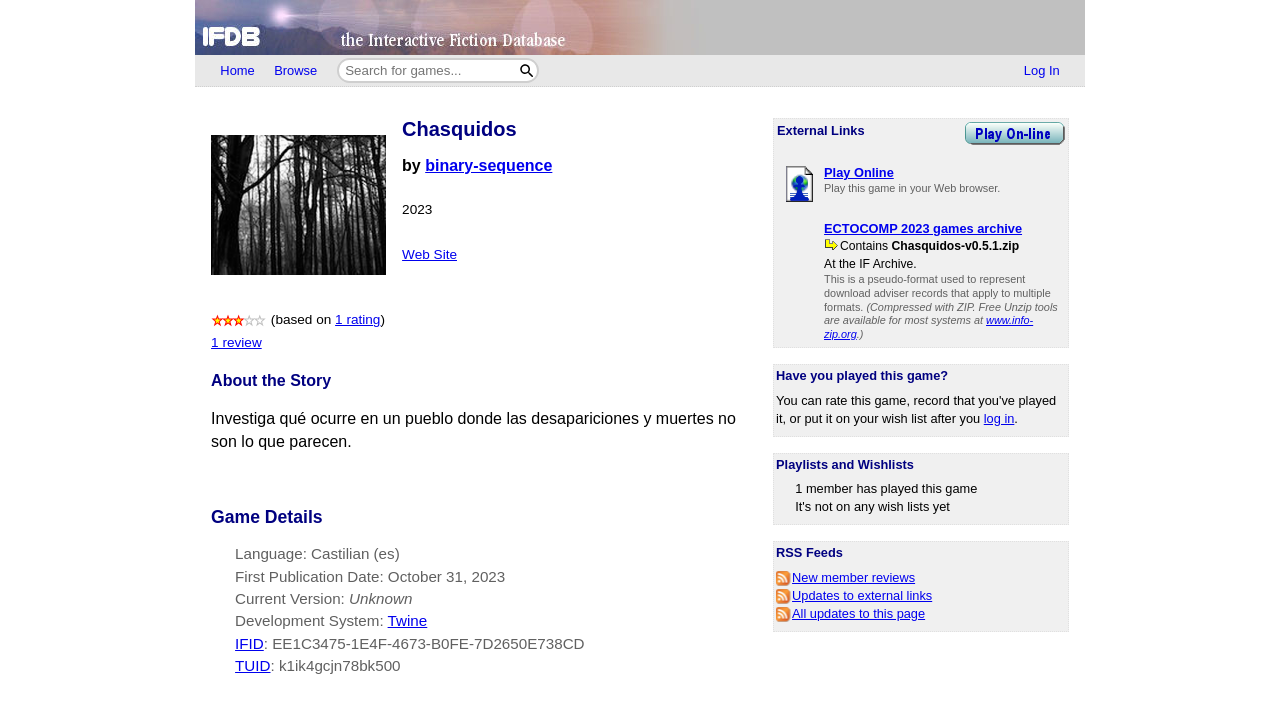From the details in the image, provide a thorough response to the question: What is the name of the game?

The name of the game can be found in the top section of the webpage, where it says 'Chasquidos by binary-sequence 2023 Web Site'. This is the title of the game being described on this webpage.